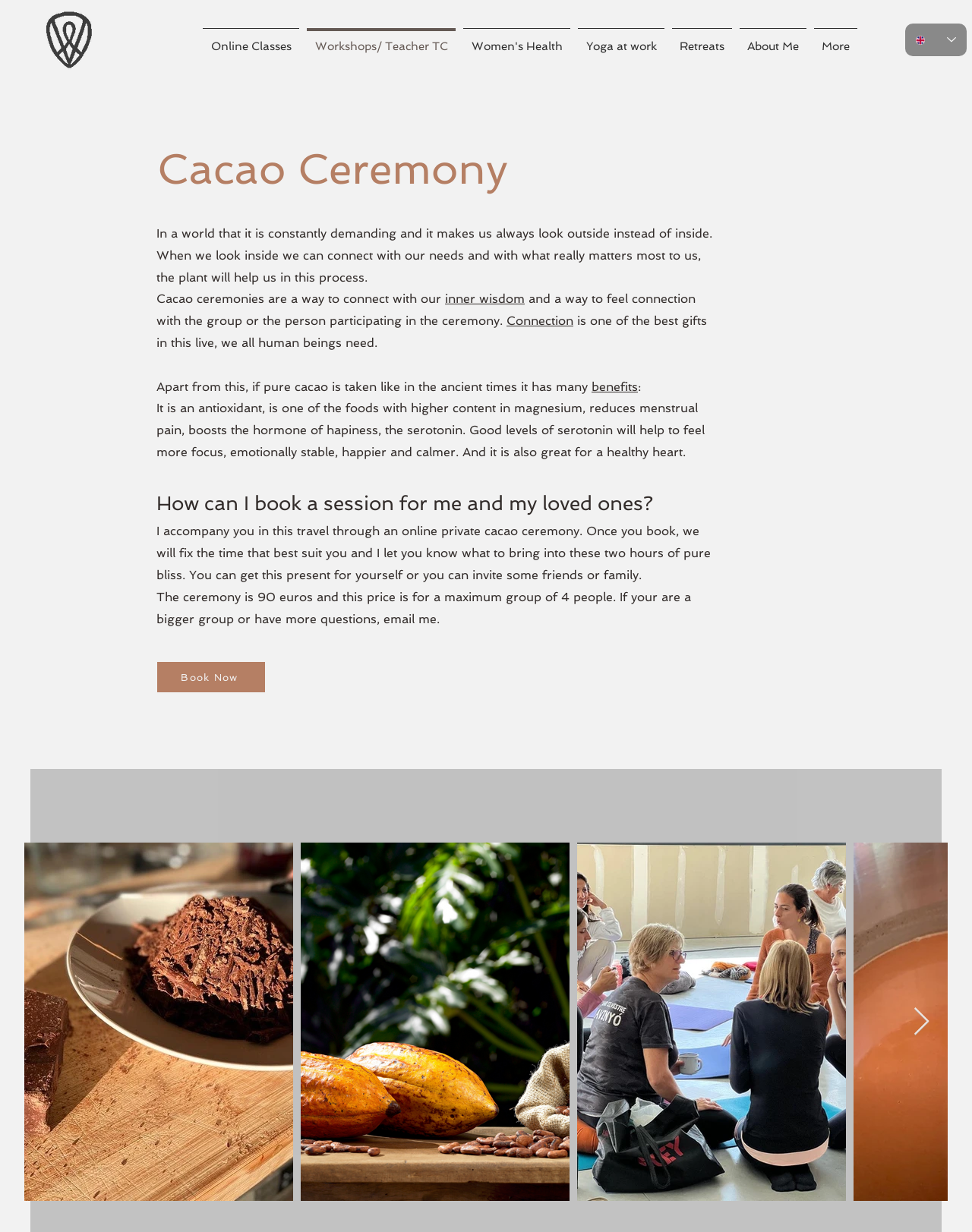Determine the bounding box coordinates for the area you should click to complete the following instruction: "Go to the Next Item".

[0.939, 0.817, 0.957, 0.841]